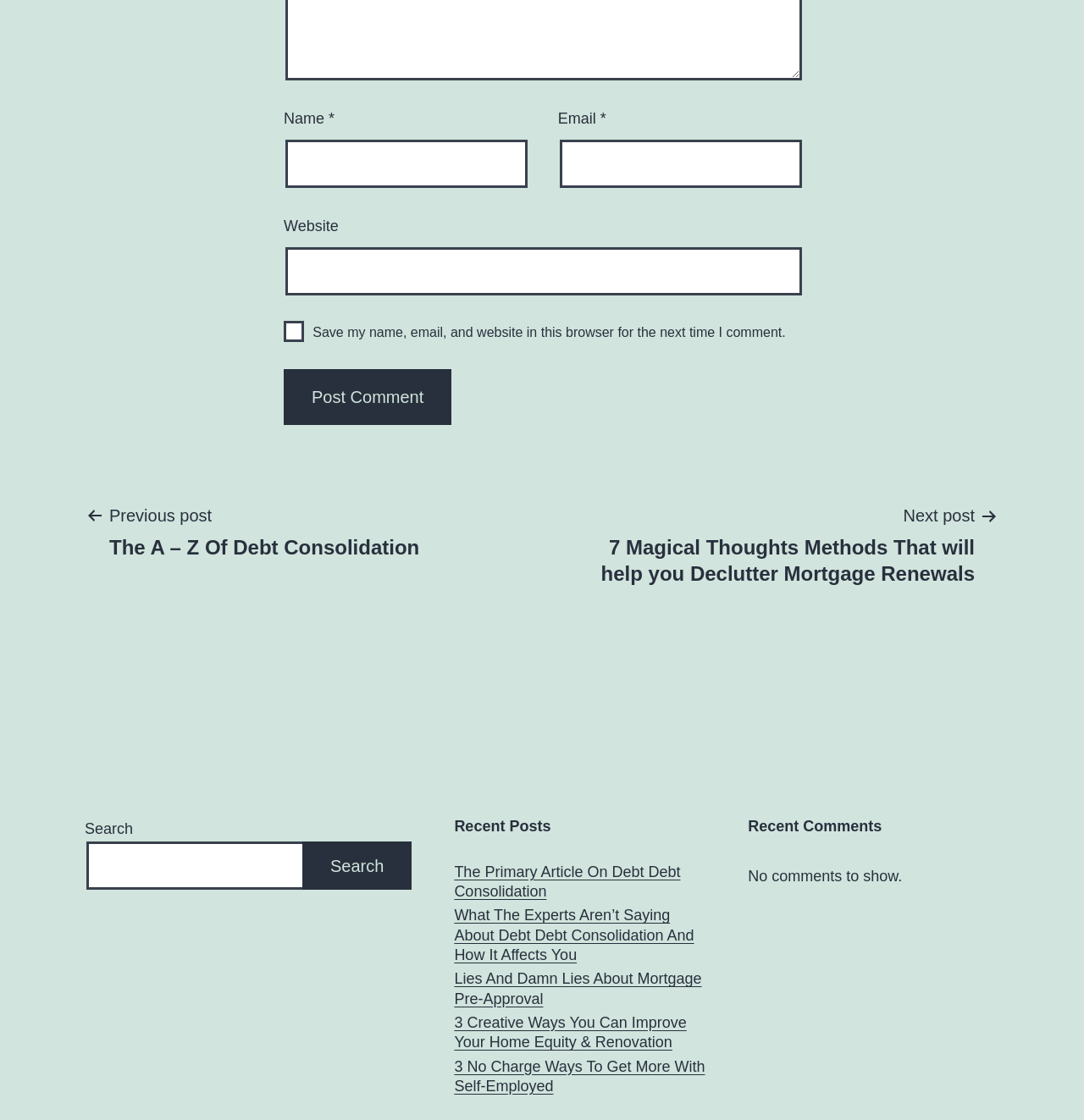Show the bounding box coordinates of the region that should be clicked to follow the instruction: "Post a comment."

[0.262, 0.33, 0.417, 0.38]